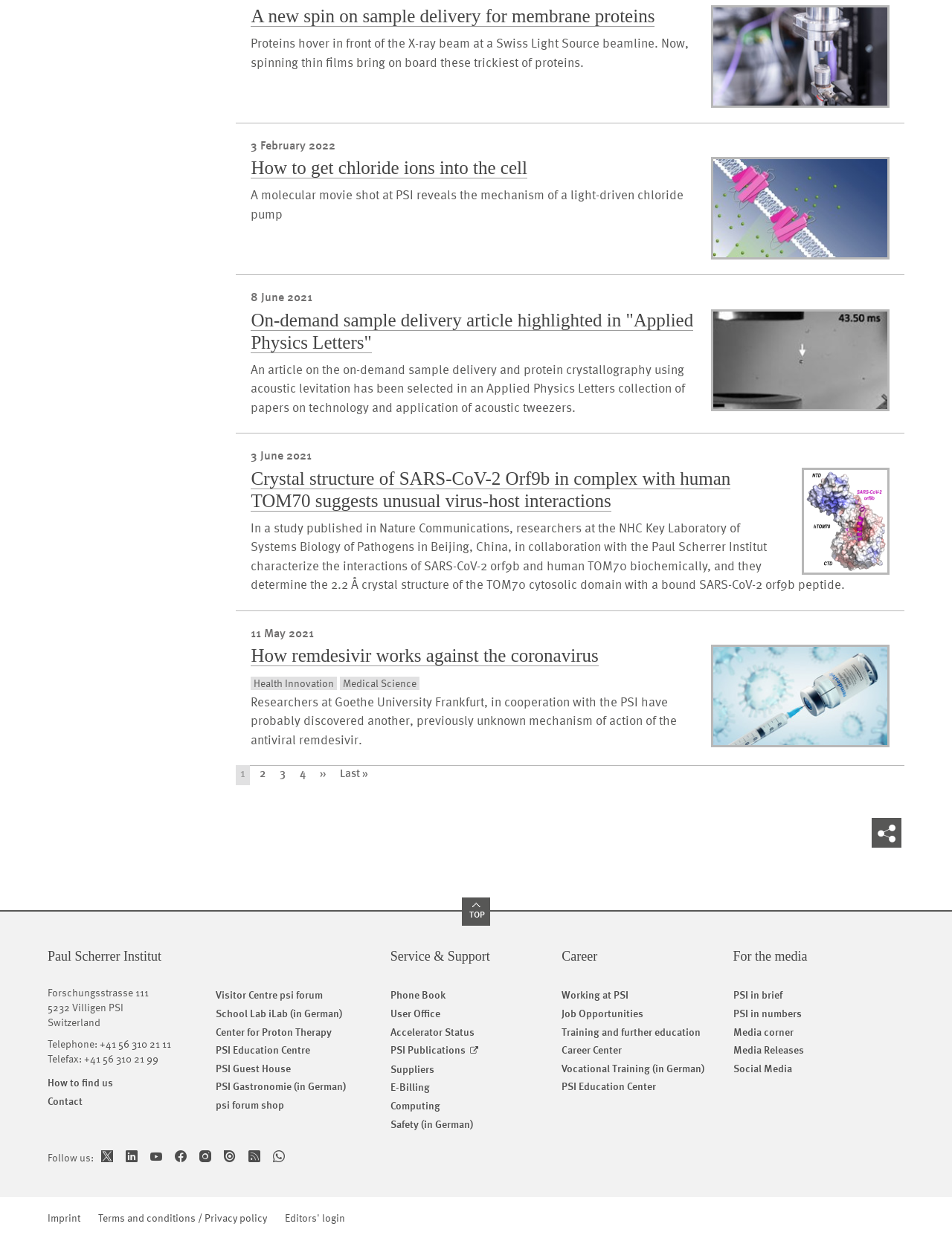Using the elements shown in the image, answer the question comprehensively: What is the date of the second article?

The second article has a time element with the text '3 February 2022', which indicates the date of the article.